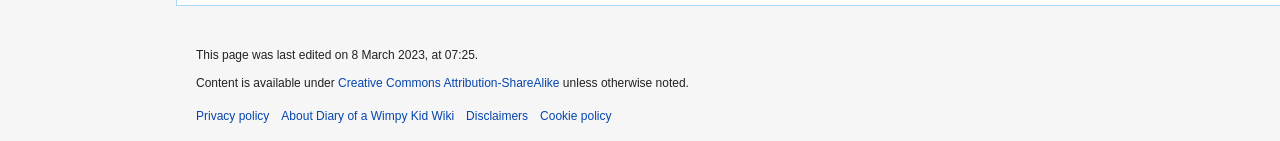Return the bounding box coordinates of the UI element that corresponds to this description: "Disclaimers". The coordinates must be given as four float numbers in the range of 0 and 1, [left, top, right, bottom].

[0.364, 0.774, 0.413, 0.874]